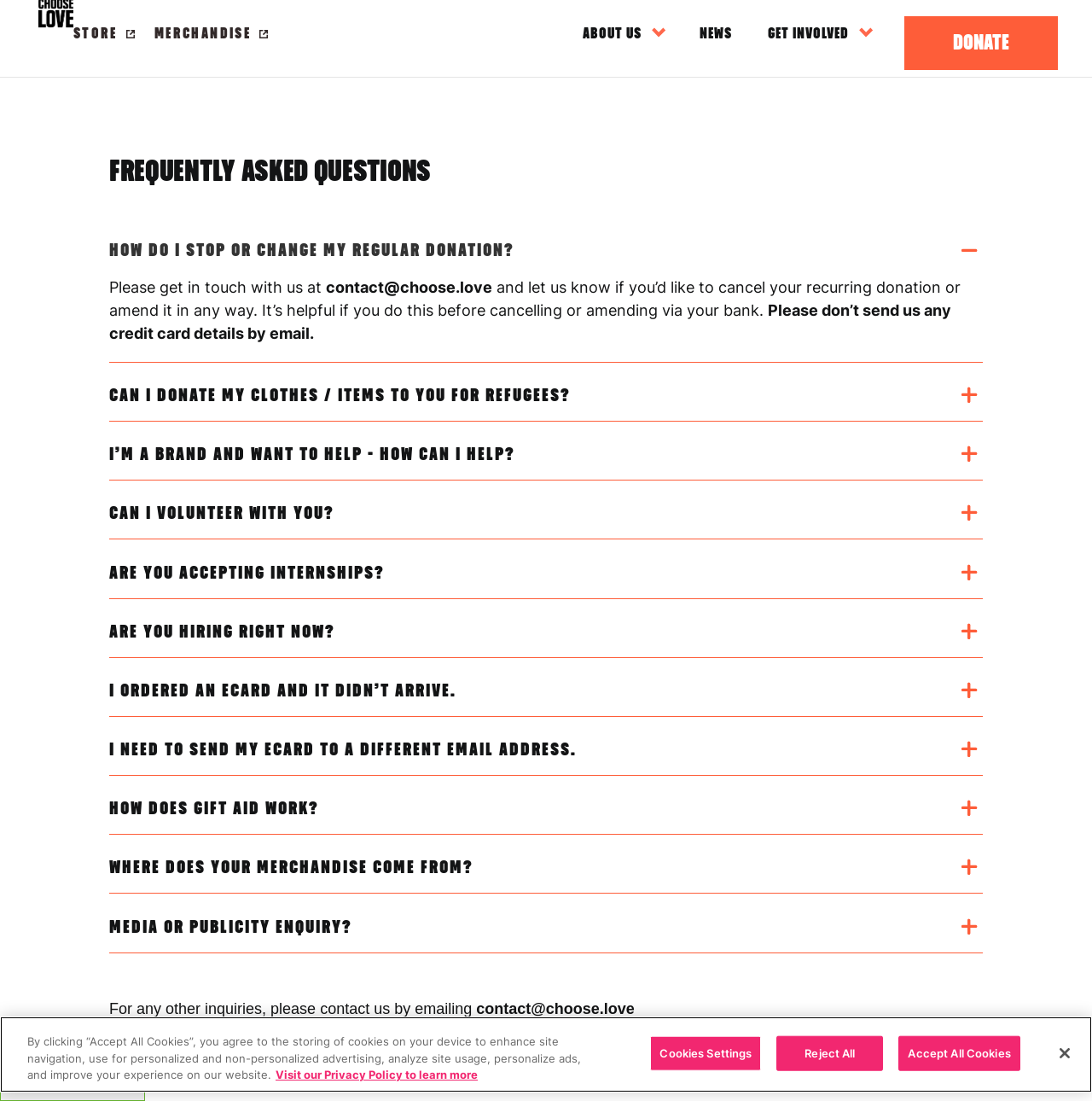Articulate a detailed summary of the webpage's content and design.

The webpage is titled "Frequently asked questions" and has a logo of "Choose Love" at the top left corner, accompanied by a link to the main website. The top navigation bar has several links, including "STORE", "MERCHANDISE", "ABOUT US", "NEWS", "GET INVOLVED", and "DONATE", which are evenly spaced and span across the top of the page.

Below the navigation bar, there is a search bar that spans the entire width of the page. The main content of the page is an article section that takes up most of the page's real estate. The article section is divided into several sections, each with a heading that describes a frequently asked question.

The first heading is "FREQUENTLY ASKED QUESTIONS", followed by several other headings that ask questions such as "HOW DO I STOP OR CHANGE MY REGULAR DONATION?", "CAN I DONATE MY CLOTHES / ITEMS TO YOU FOR REFUGEES?", and "CAN I VOLUNTEER WITH YOU?". Each heading is followed by a brief paragraph of text that answers the question.

At the very bottom of the page, there is a cookie banner that spans the entire width of the page. The banner has a brief message about cookies and provides options to accept or reject cookies, as well as a link to learn more about privacy policies. There is also a "Close" button at the bottom right corner of the banner.